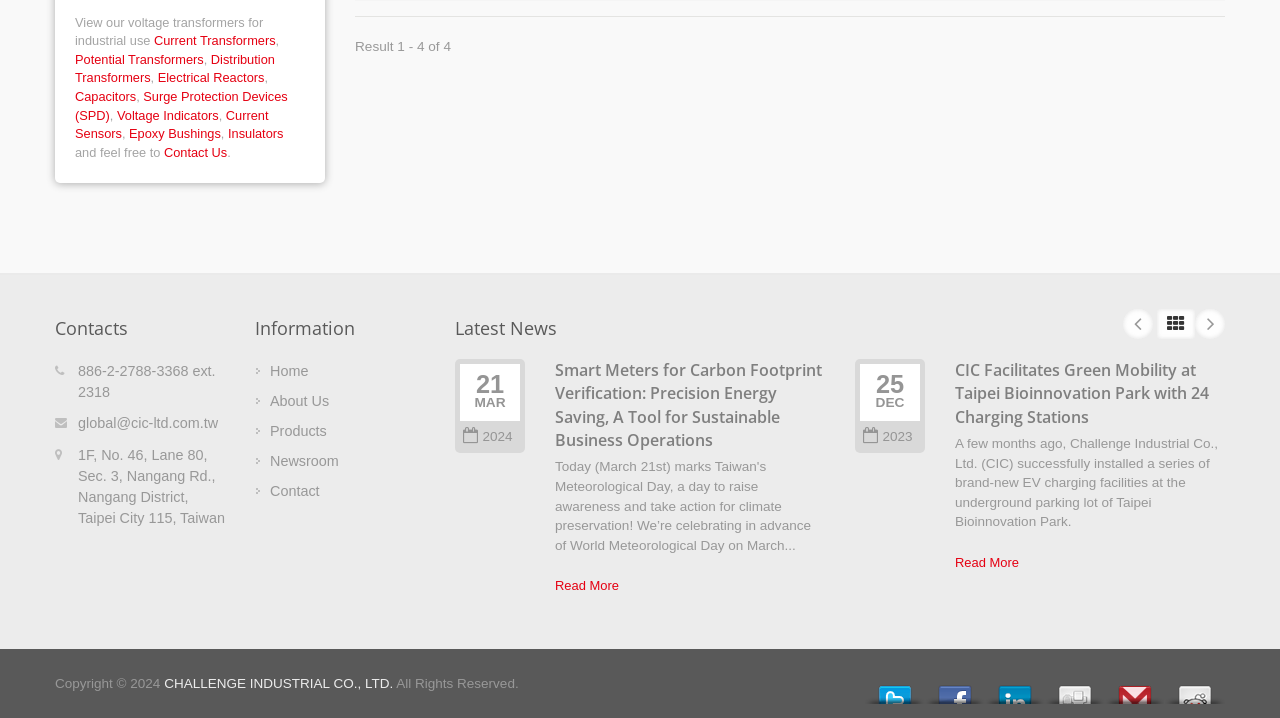Bounding box coordinates are specified in the format (top-left x, top-left y, bottom-right x, bottom-right y). All values are floating point numbers bounded between 0 and 1. Please provide the bounding box coordinate of the region this sentence describes: Contact

[0.199, 0.672, 0.25, 0.695]